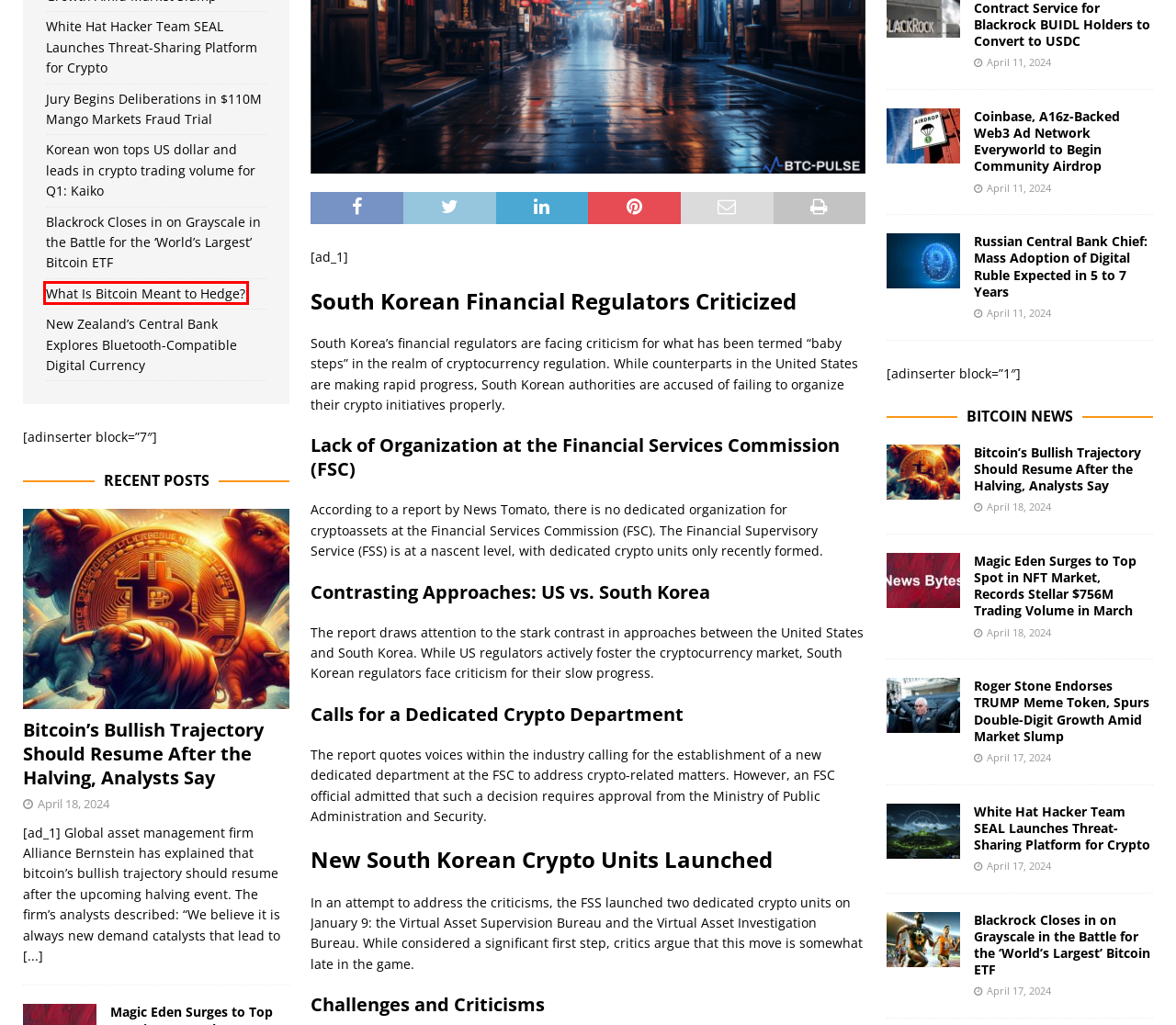Given a webpage screenshot with a UI element marked by a red bounding box, choose the description that best corresponds to the new webpage that will appear after clicking the element. The candidates are:
A. Korean won tops US dollar and leads in crypto trading volume for Q1: Kaiko – BTC USA
B. New Zealand’s Central Bank Explores Bluetooth-Compatible Digital Currency – BTC USA
C. Terms Of Service – BTC USA
D. Coinbase, A16z-Backed Web3 Ad Network Everyworld to Begin Community Airdrop – BTC USA
E. Jury Begins Deliberations in $110M Mango Markets Fraud Trial – BTC USA
F. What Is Bitcoin Meant to Hedge? – BTC USA
G. Russian Central Bank Chief: Mass Adoption of Digital Ruble Expected in 5 to 7 Years – BTC USA
H. Blackrock Closes in on Grayscale in the Battle for the ‘World’s Largest’ Bitcoin ETF – BTC USA

F